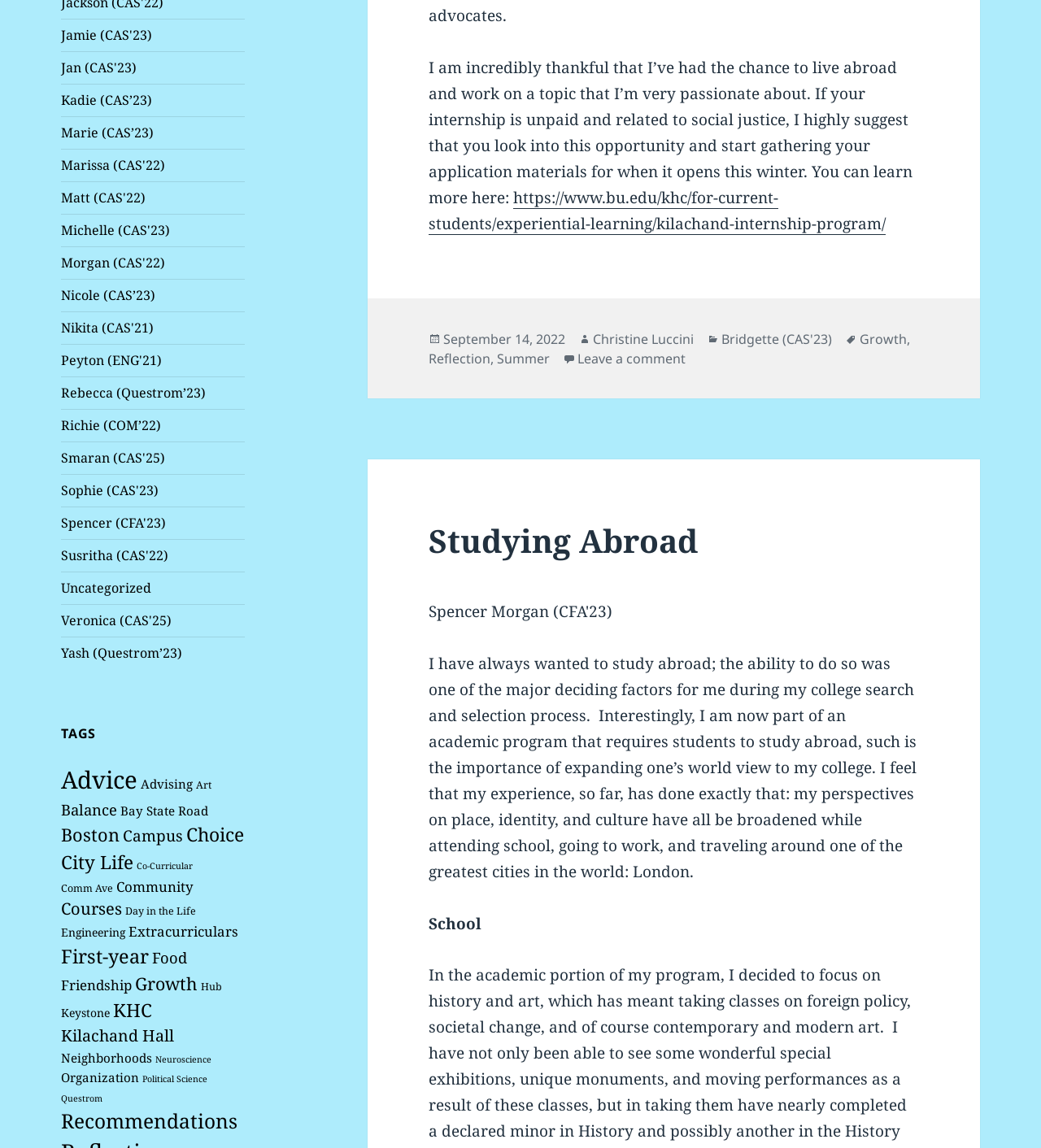Please specify the bounding box coordinates of the area that should be clicked to accomplish the following instruction: "View the tags of the post". The coordinates should consist of four float numbers between 0 and 1, i.e., [left, top, right, bottom].

[0.826, 0.287, 0.853, 0.303]